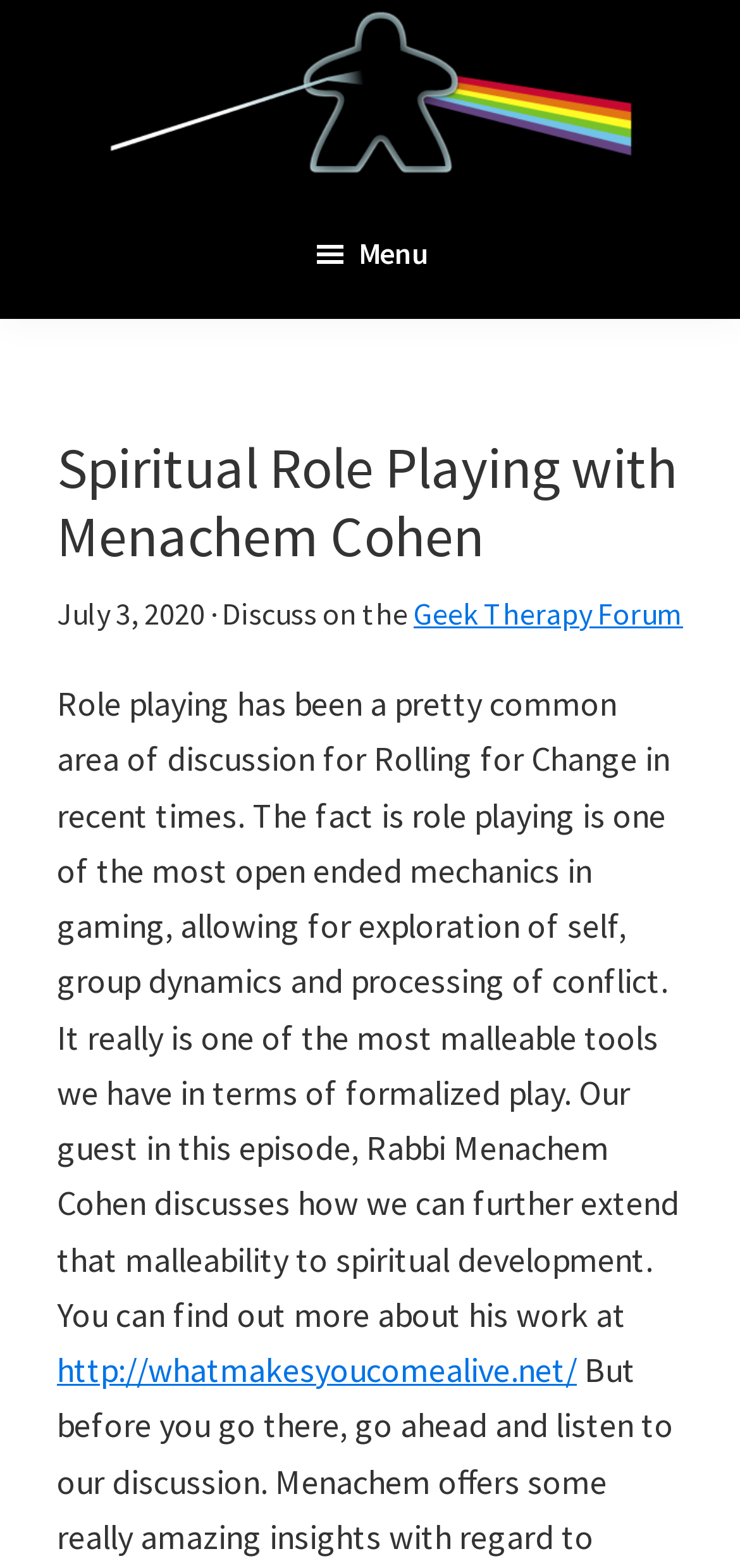Give a comprehensive overview of the webpage, including key elements.

The webpage is about a podcast episode titled "Spiritual Role Playing with Menachem Cohen" from the "Rolling for Change" podcast, which is part of the "Geek Therapy's Transformative Gaming Podcast". 

At the top of the page, there are three "Skip to" links, allowing users to navigate to primary navigation, main content, or primary sidebar. Below these links, there is a large header section that spans almost the entire width of the page, containing a link to the podcast's homepage, an image, and a brief description of the podcast, "Exploring How Games Can Be Transformational".

To the right of the header section, there is a menu button with an icon. When expanded, the menu displays a header section with the episode title, a time stamp indicating the episode was published on July 3, 2020, and a link to discuss the episode on the Geek Therapy Forum.

Below the header section, there is a large block of text that summarizes the podcast episode. The text explains that role-playing has been a common topic of discussion on the podcast and how it can be used for spiritual development. The guest, Rabbi Menachem Cohen, is introduced, and a link to his website is provided.